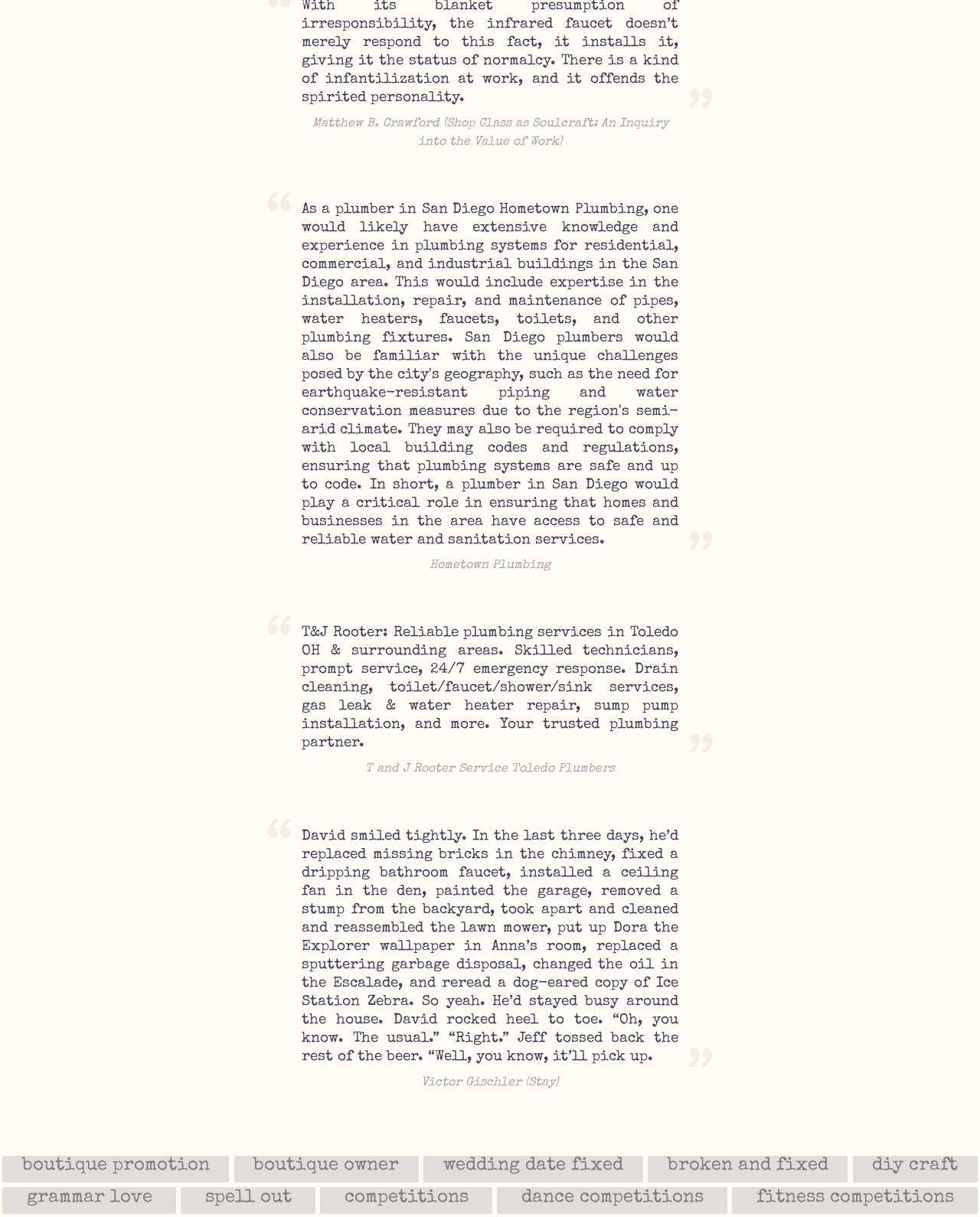Indicate the bounding box coordinates of the element that needs to be clicked to satisfy the following instruction: "Click on 'boutique promotion'". The coordinates should be four float numbers between 0 and 1, i.e., [left, top, right, bottom].

[0.002, 0.95, 0.234, 0.972]